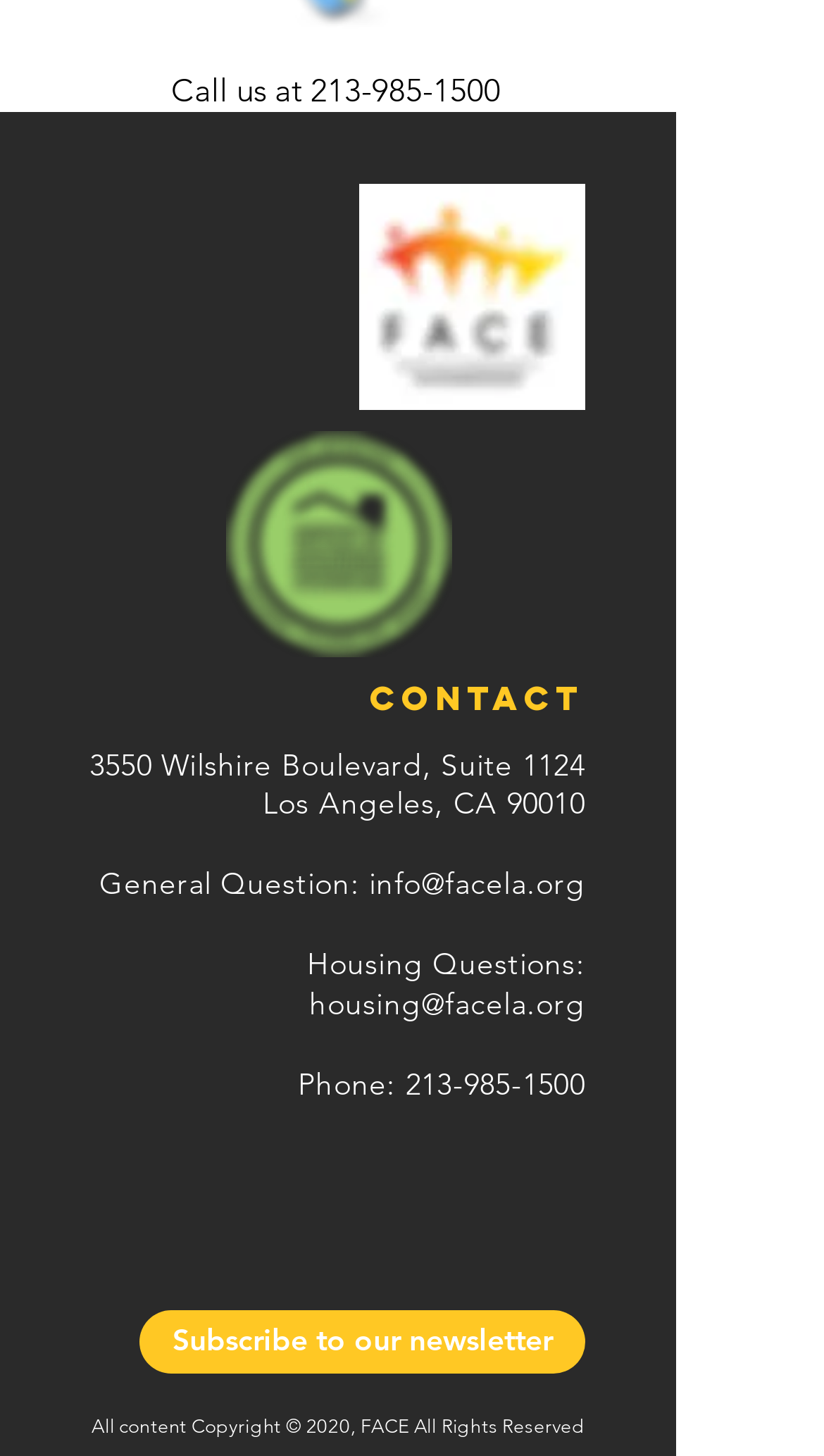What is the phone number to call?
Provide a comprehensive and detailed answer to the question.

The phone number can be found in the contact section, where it is written as 'Call us at 213-985-1500' and also mentioned as 'Phone: 213-985-1500'.